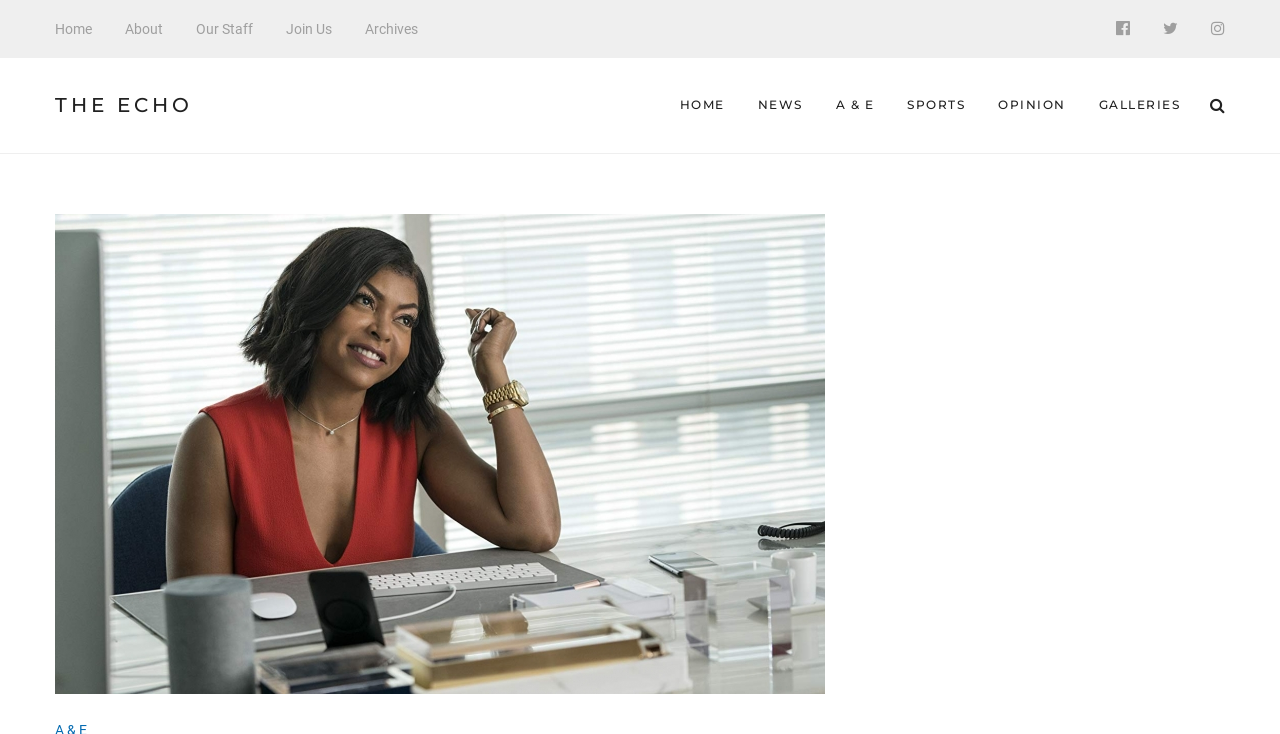Extract the main title from the webpage.

“What Men Want” Was for this Movie to End